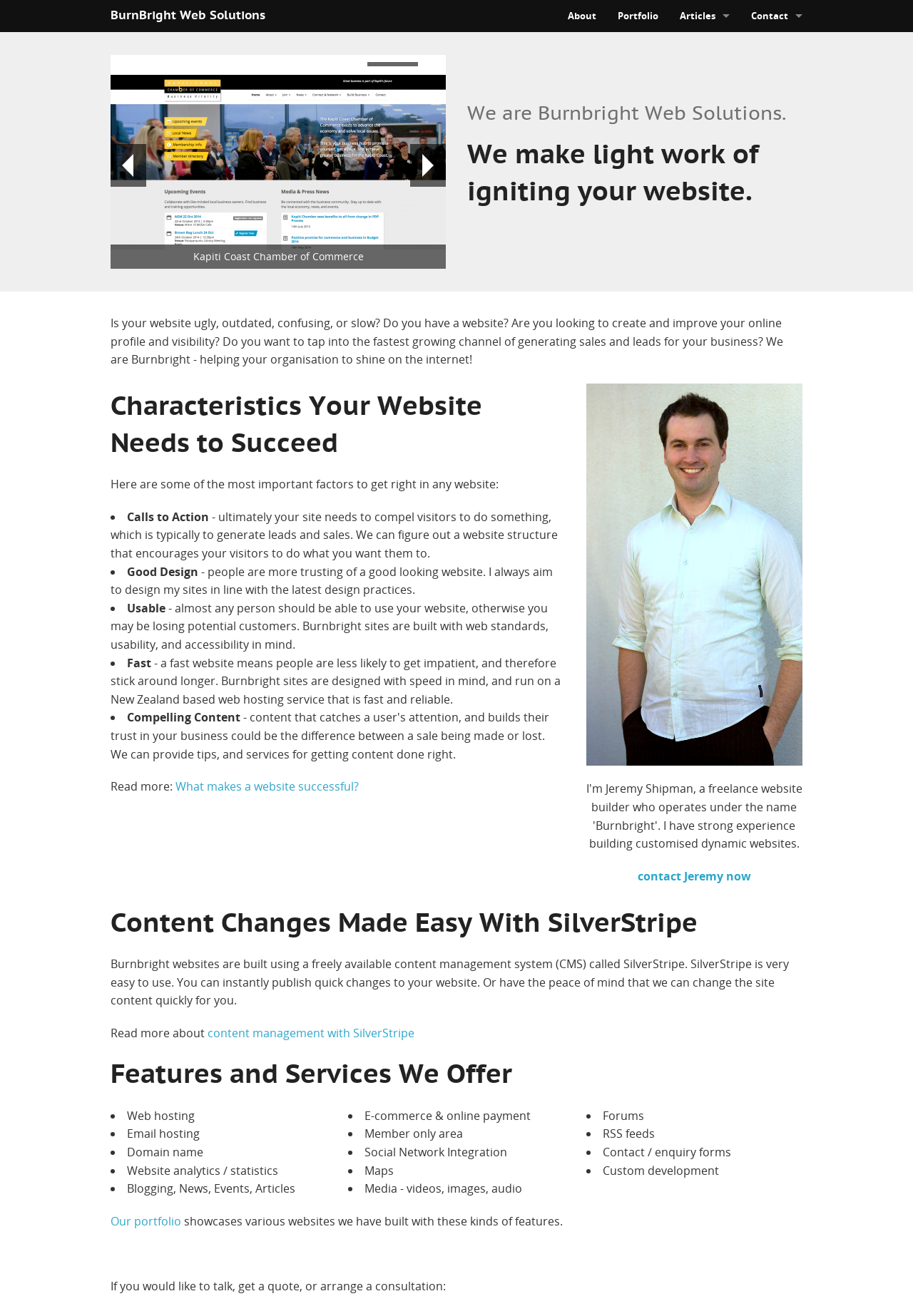Could you locate the bounding box coordinates for the section that should be clicked to accomplish this task: "Explore cross-country tours and trail tips".

None